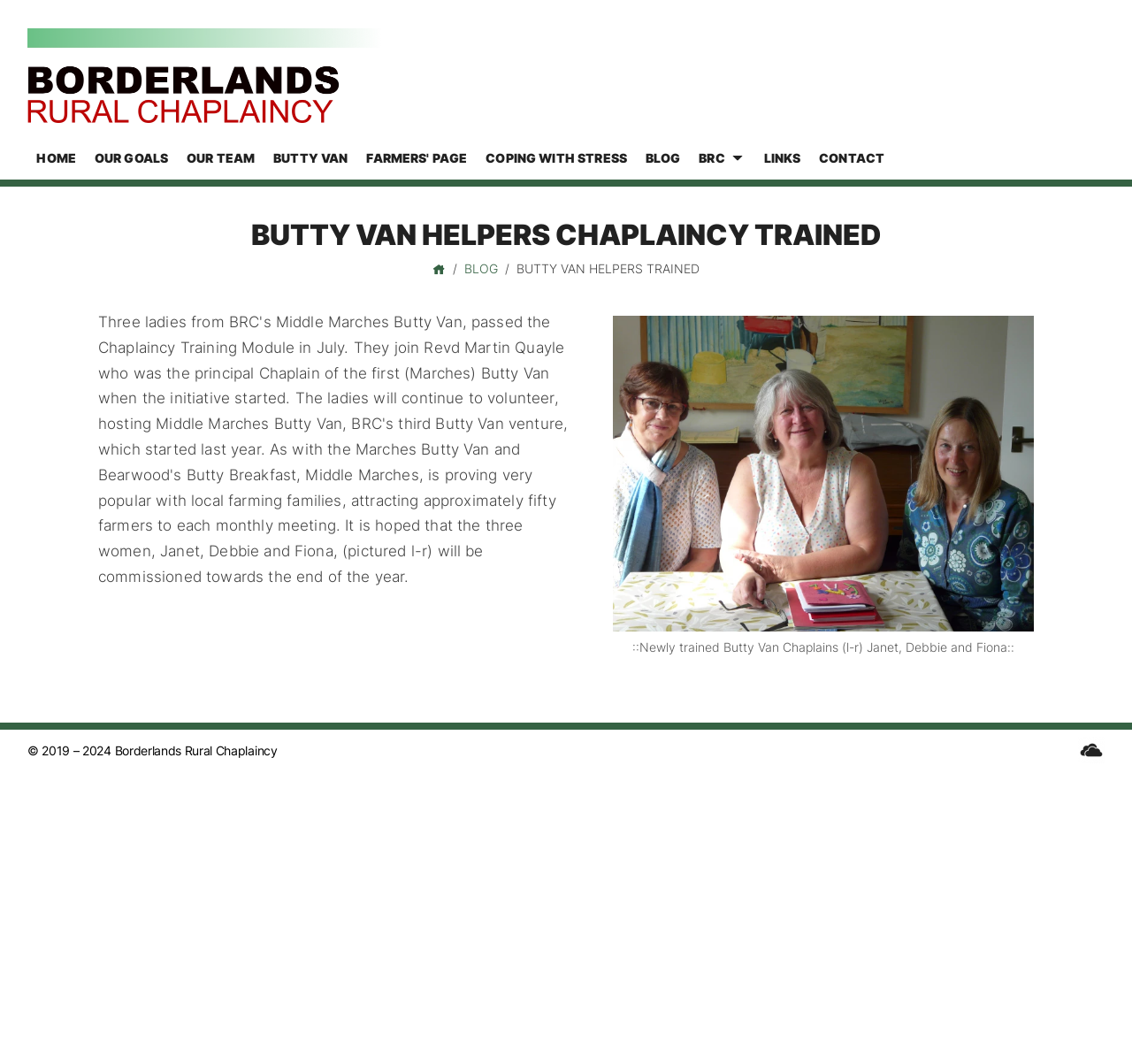What is the copyright year range of the webpage?
Please give a well-detailed answer to the question.

I found the answer by looking at the StaticText element '© 2019 – 2024 Borderlands Rural Chaplaincy' at the bottom of the webpage, which indicates the copyright year range.